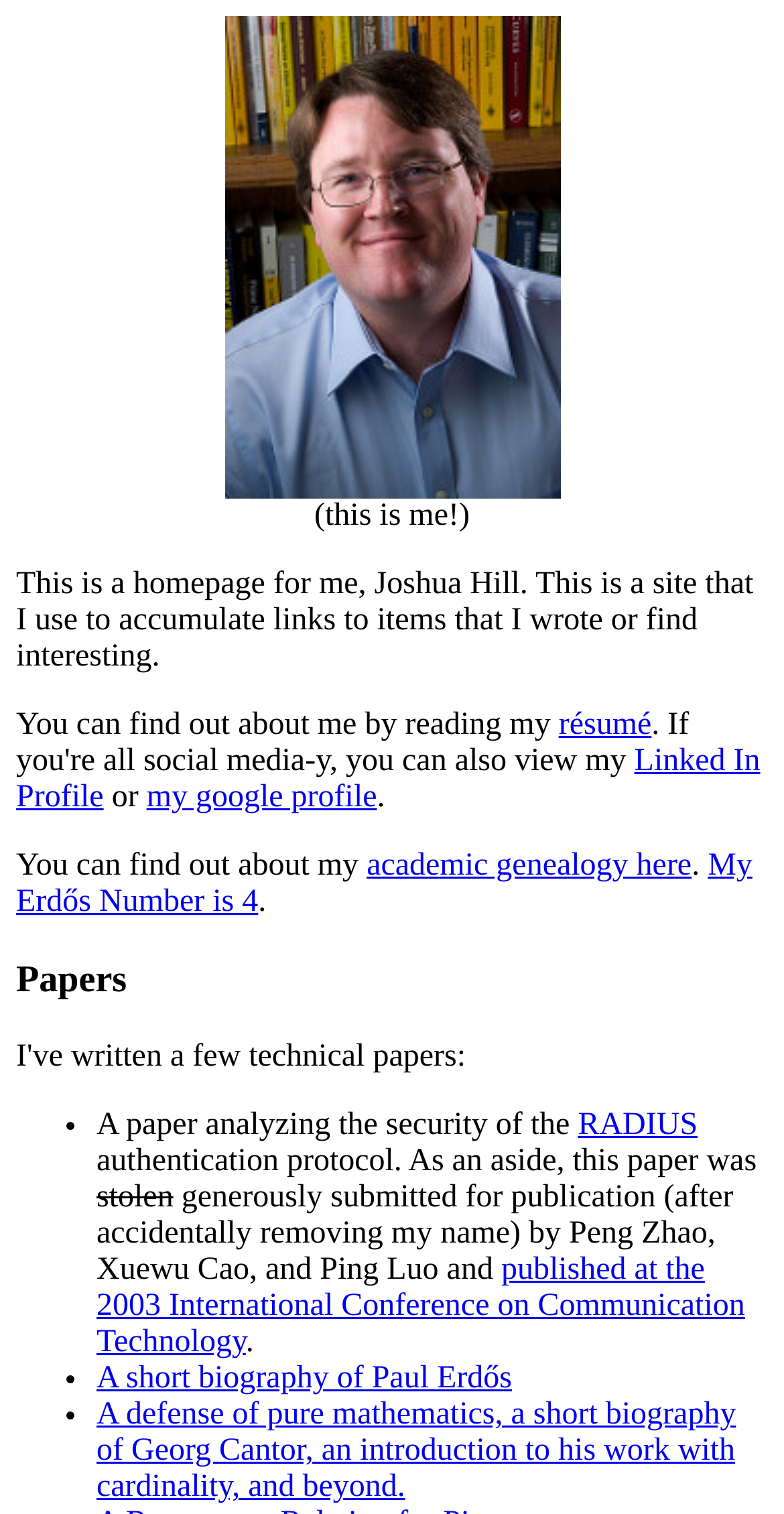Can you find the bounding box coordinates of the area I should click to execute the following instruction: "Explore 'Previous episodes'"?

None